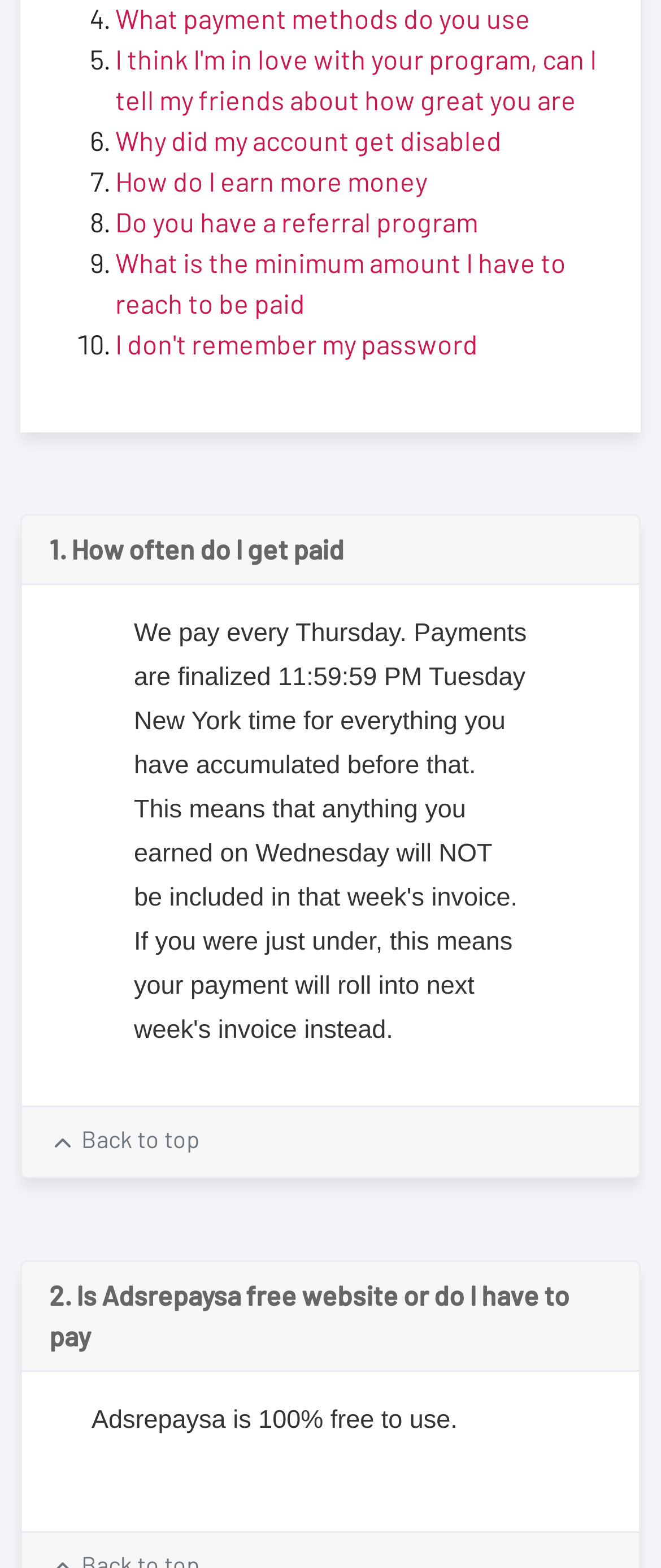Using the webpage screenshot, locate the HTML element that fits the following description and provide its bounding box: "Back to top".

[0.074, 0.717, 0.303, 0.736]